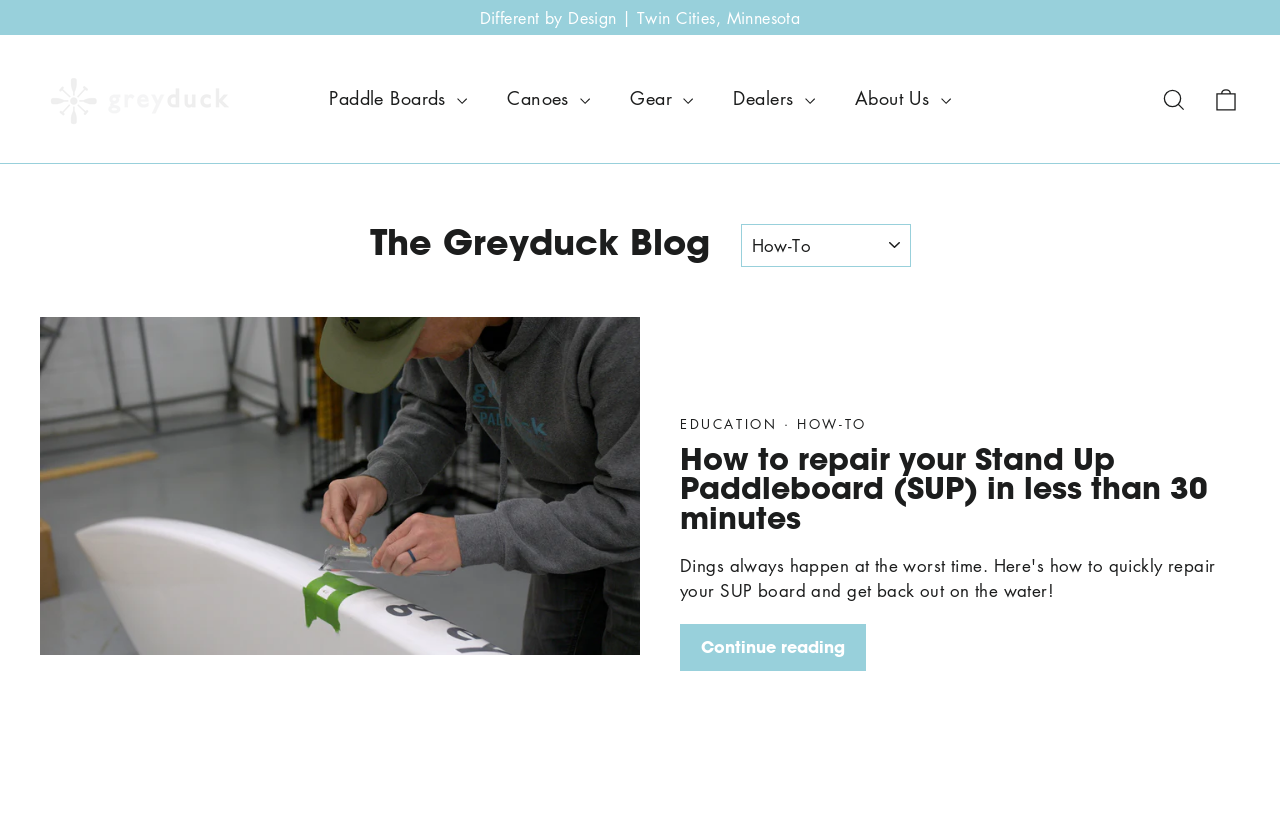Extract the primary headline from the webpage and present its text.

The Greyduck Blog 
All
Board Details
Education
How-To
Team Grey Duck